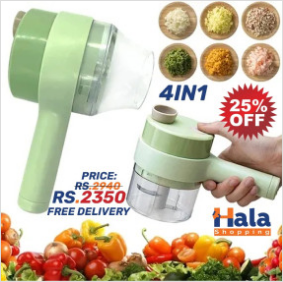What is the name of the online platform selling the cutter?
Look at the webpage screenshot and answer the question with a detailed explanation.

The branding for Hala Shopping is prominently displayed, indicating that the product is available through their online platform.